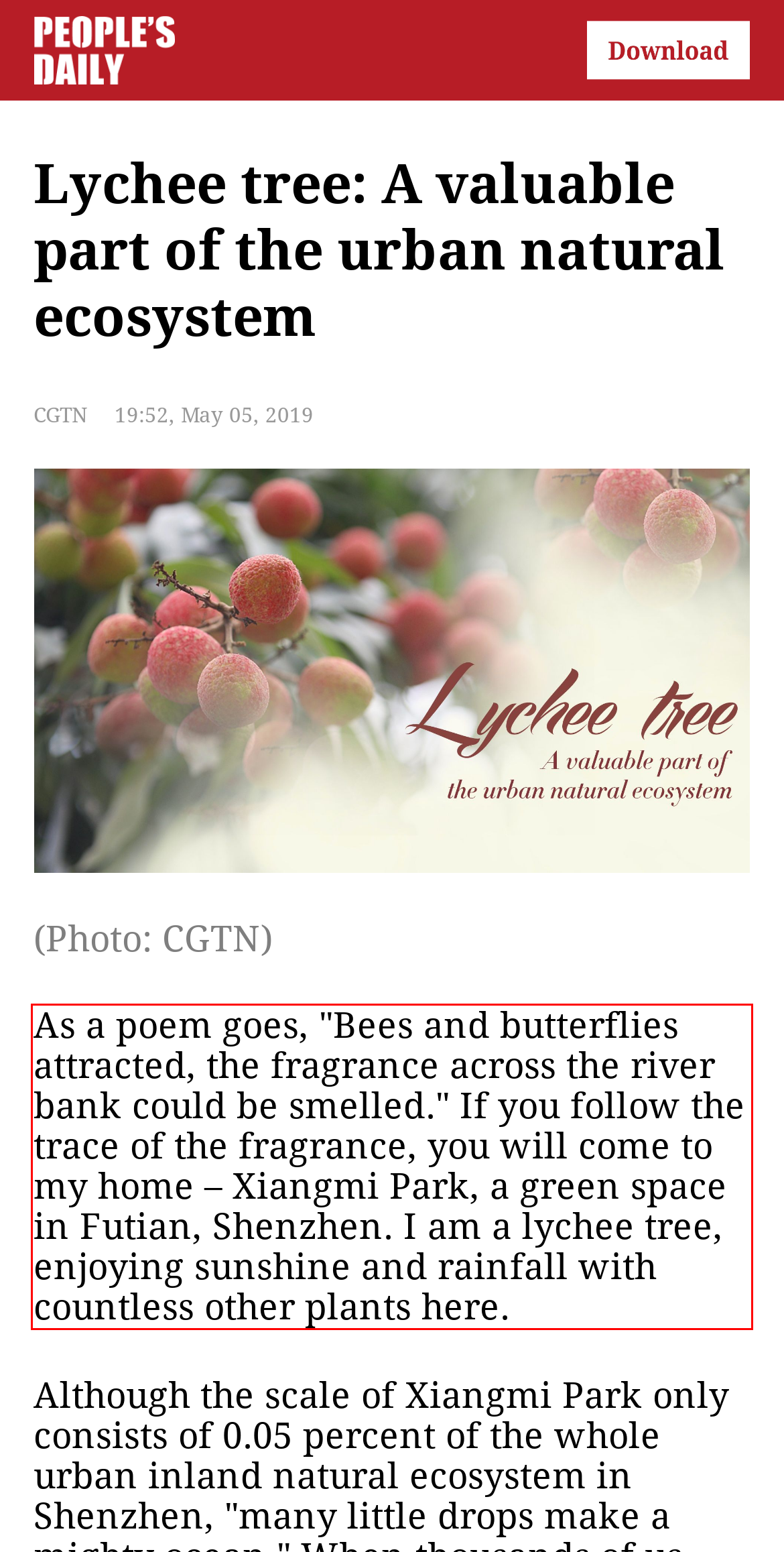Please examine the webpage screenshot and extract the text within the red bounding box using OCR.

As a poem goes, "Bees and butterflies attracted, the fragrance across the river bank could be smelled." If you follow the trace of the fragrance, you will come to my home – Xiangmi Park, a green space in Futian, Shenzhen. I am a lychee tree, enjoying sunshine and rainfall with countless other plants here.